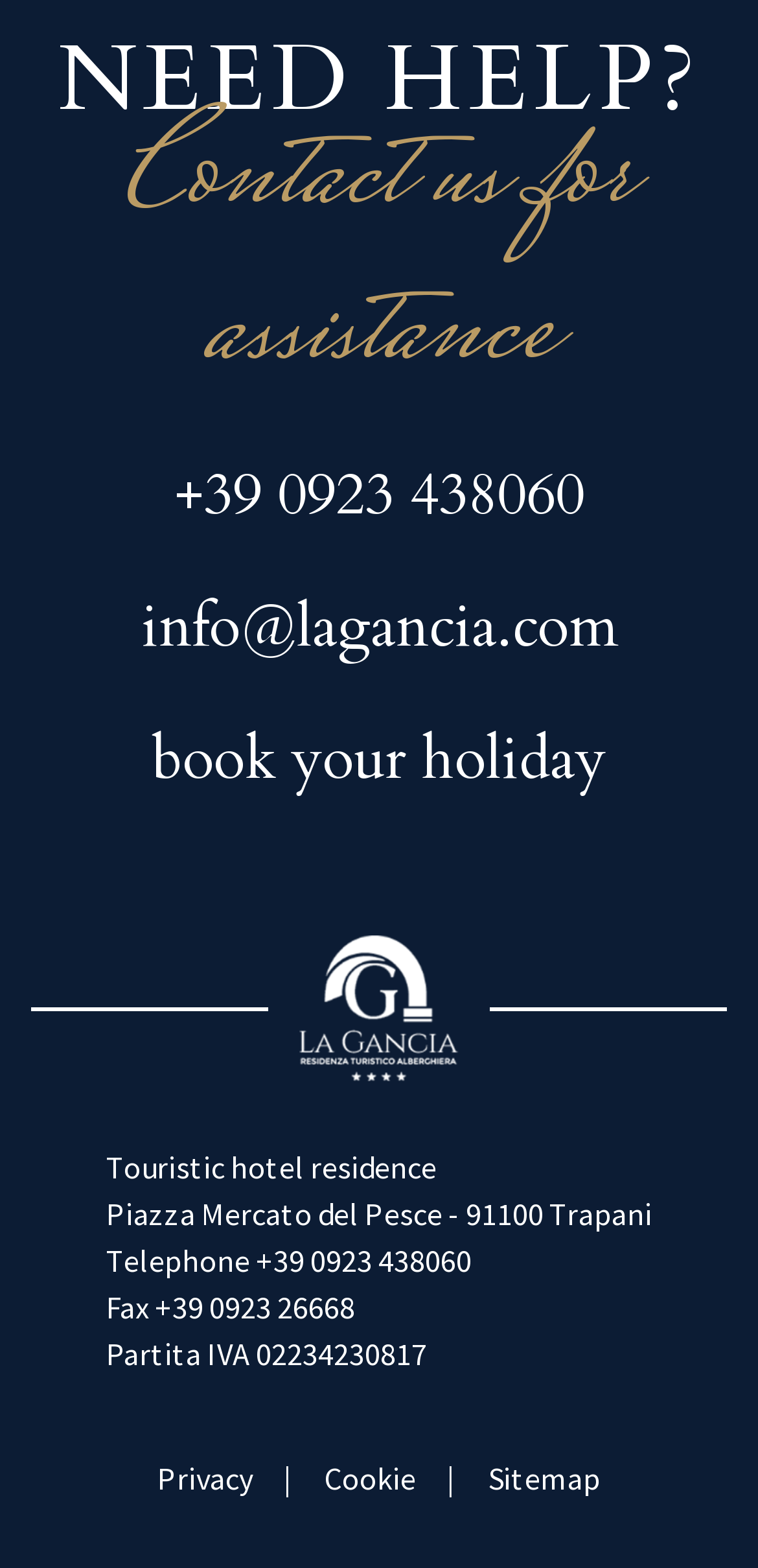Provide your answer in a single word or phrase: 
What is the phone number to contact for assistance?

+39 0923 438060